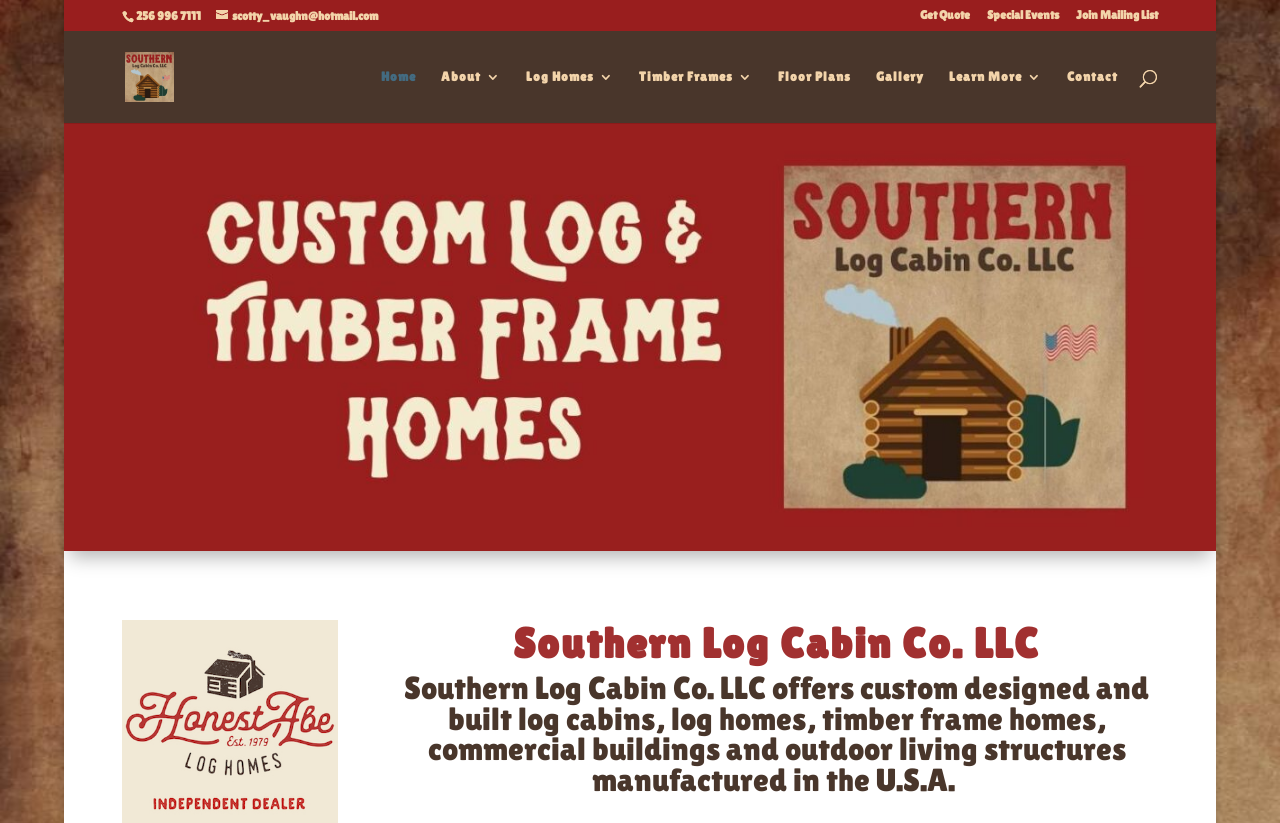Please determine and provide the text content of the webpage's heading.

Southern Log Cabin Co. LLC